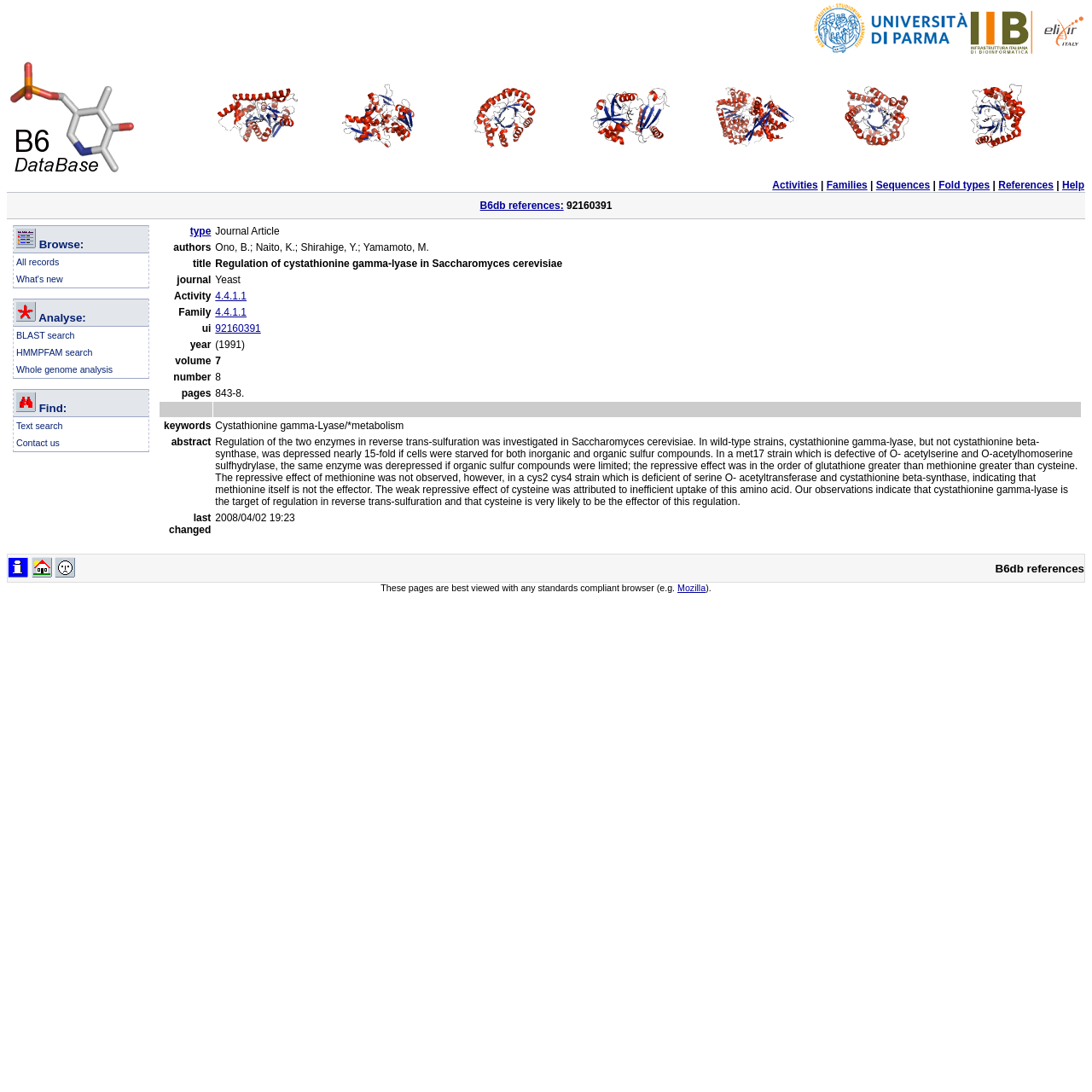Show me the bounding box coordinates of the clickable region to achieve the task as per the instruction: "View FOLD TYPE I".

[0.199, 0.075, 0.273, 0.138]